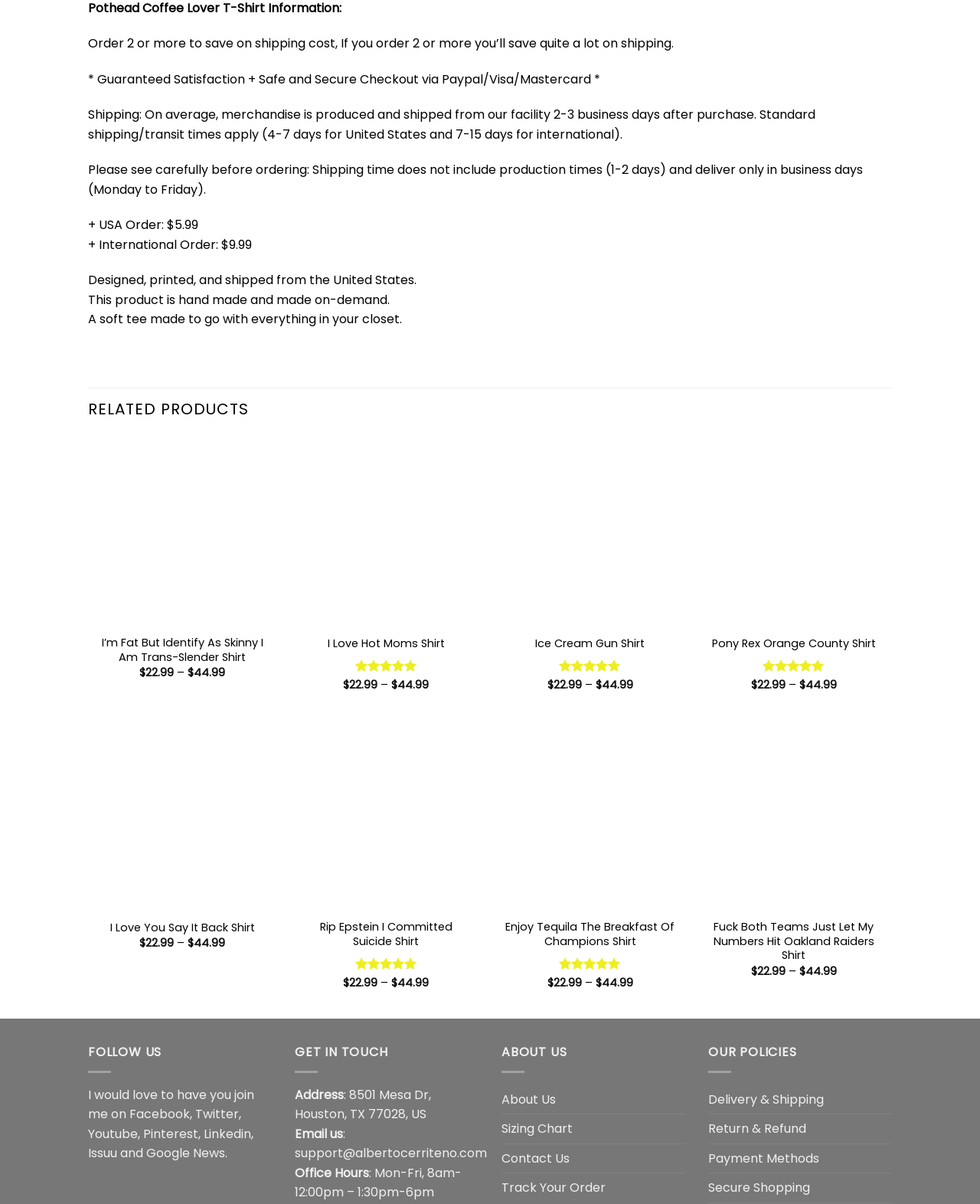Identify the bounding box coordinates of the clickable region necessary to fulfill the following instruction: "Explore 'Pony Rex Orange County Shirt'". The bounding box coordinates should be four float numbers between 0 and 1, i.e., [left, top, right, bottom].

[0.714, 0.363, 0.906, 0.52]